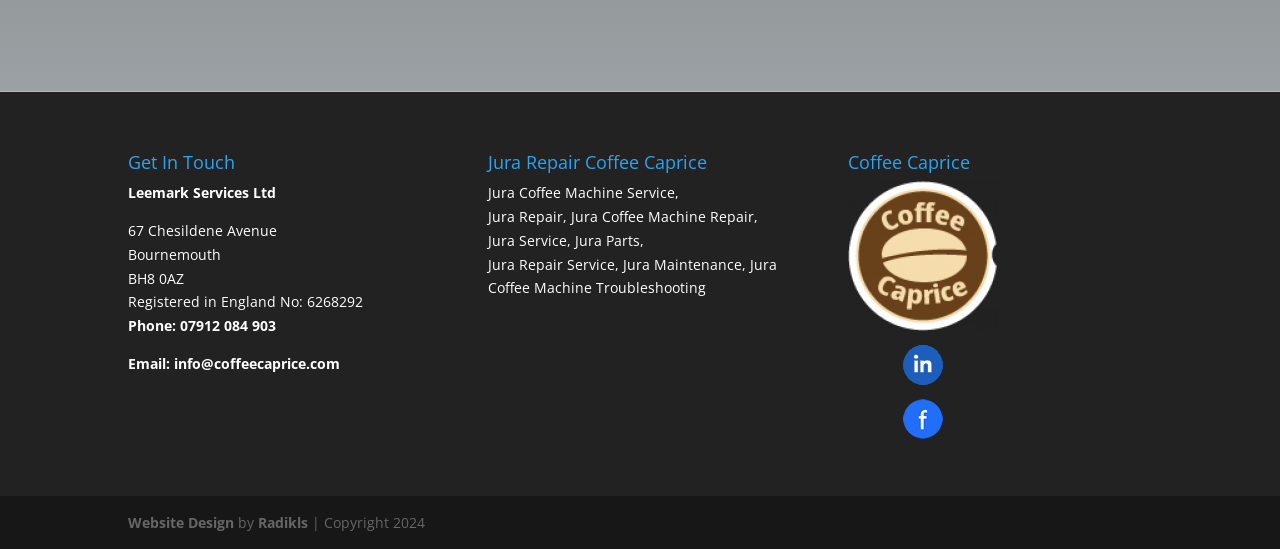Respond to the following question using a concise word or phrase: 
What is the phone number?

07912 084 903